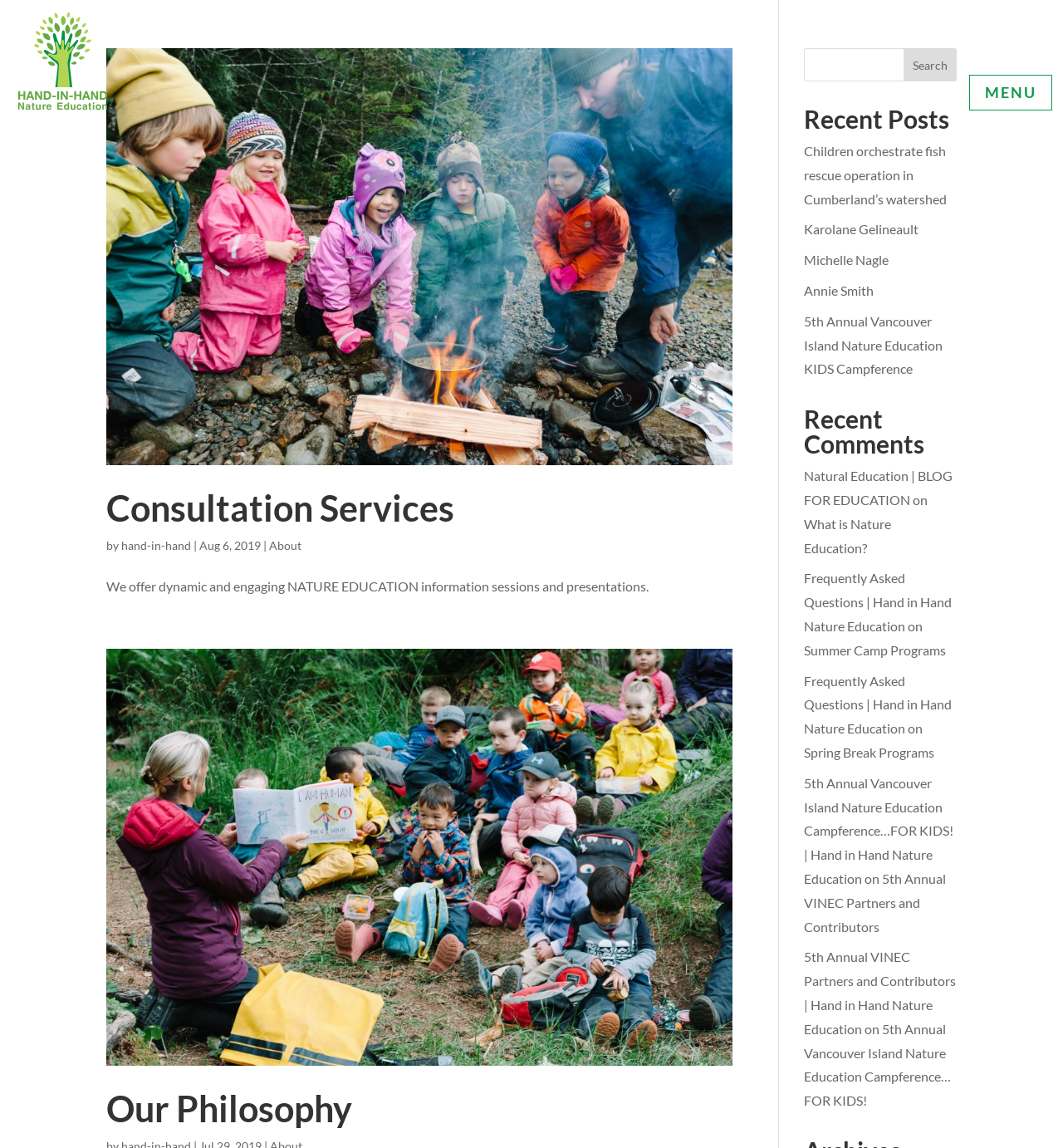Locate the bounding box coordinates of the region to be clicked to comply with the following instruction: "Search for something". The coordinates must be four float numbers between 0 and 1, in the form [left, top, right, bottom].

[0.756, 0.042, 0.9, 0.071]